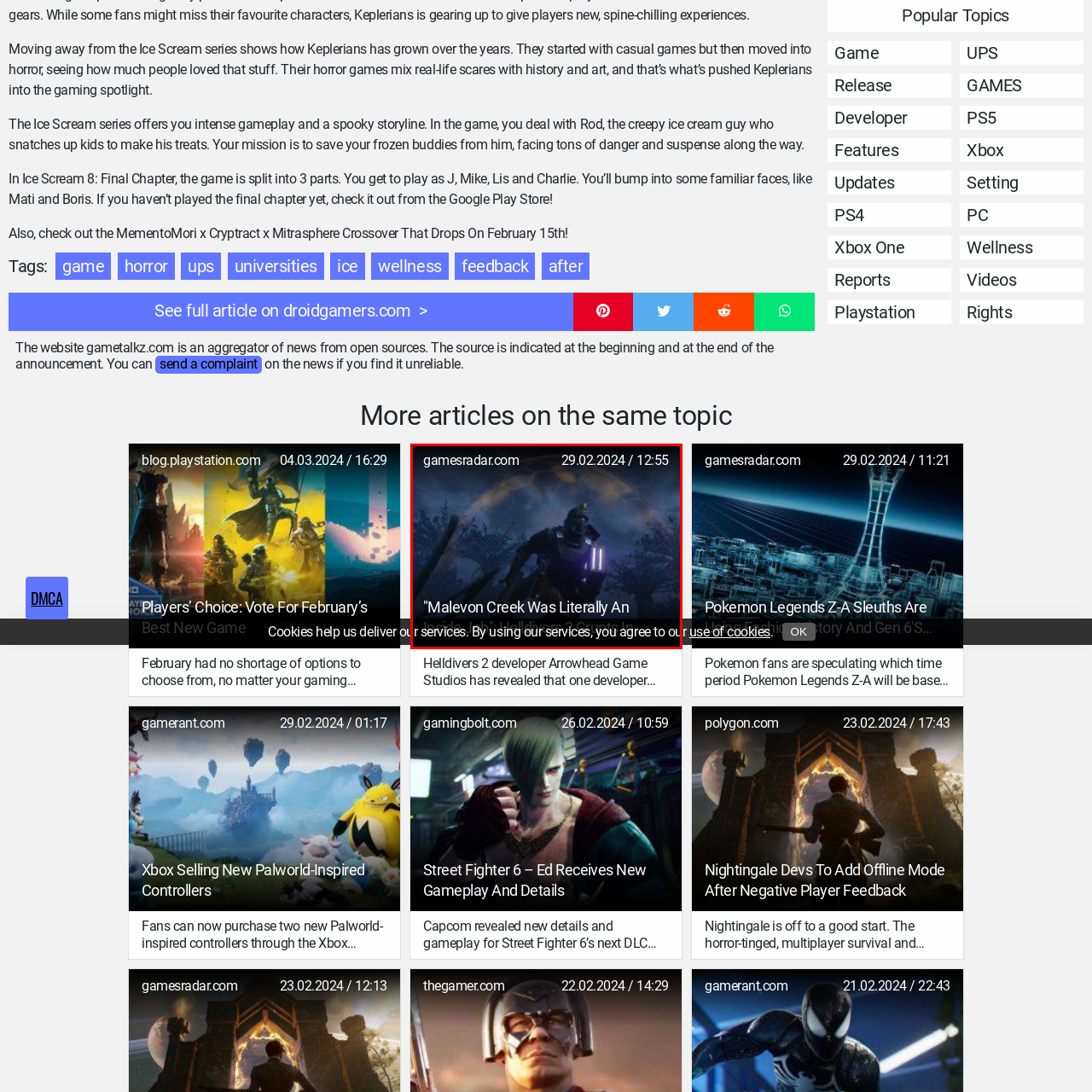Observe the image encased in the red box and deliver an in-depth response to the subsequent question by interpreting the details within the image:
What is the date of the article's release?

The caption provides the date and time stamp of the article's release, which is **February 29, 2024**, indicating that the article is recent and relevant to current gaming news.